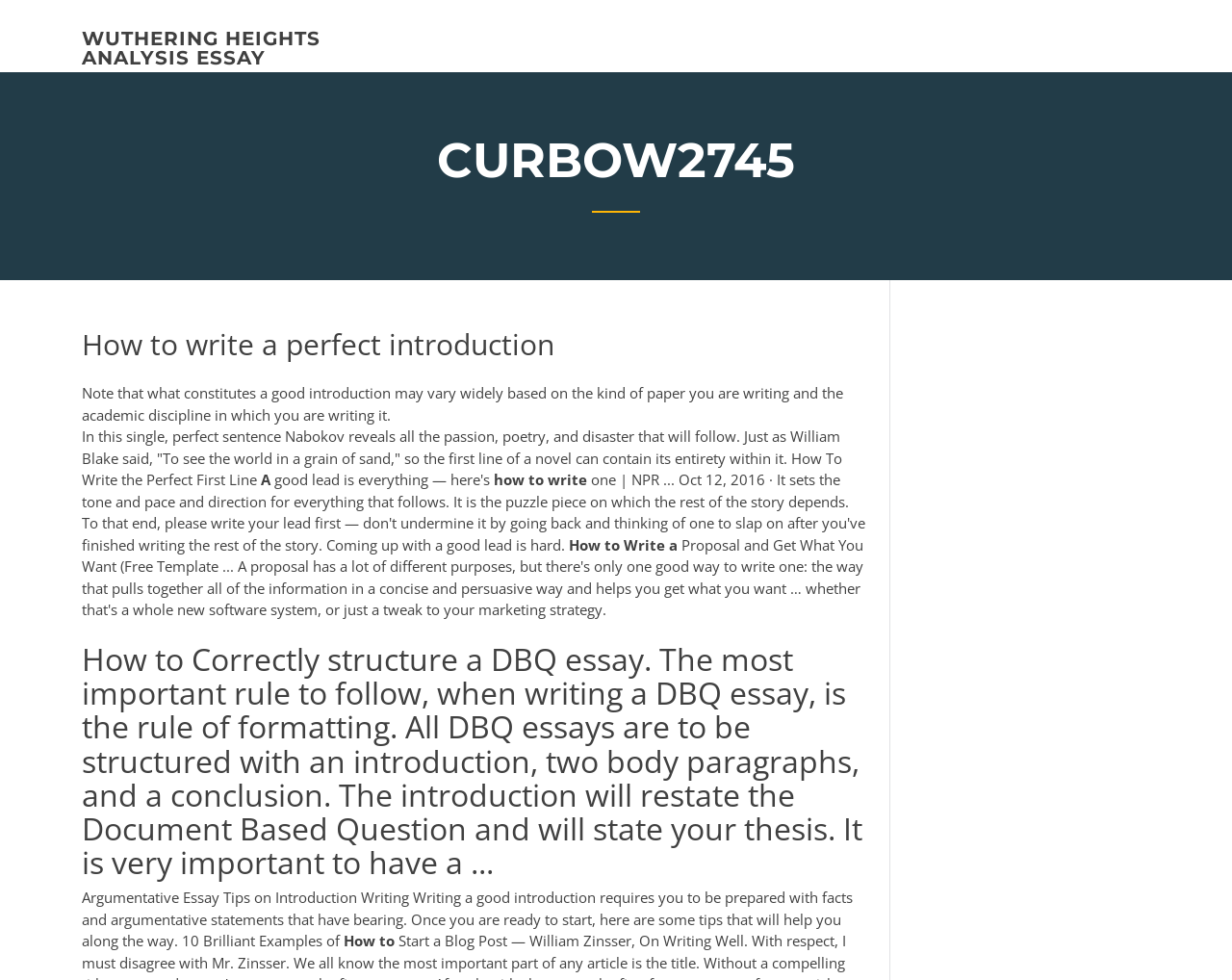Can you look at the image and give a comprehensive answer to the question:
What is the purpose of the introduction in a DBQ essay?

The introduction in a DBQ essay serves to restate the Document Based Question and state the thesis, as mentioned on the webpage.